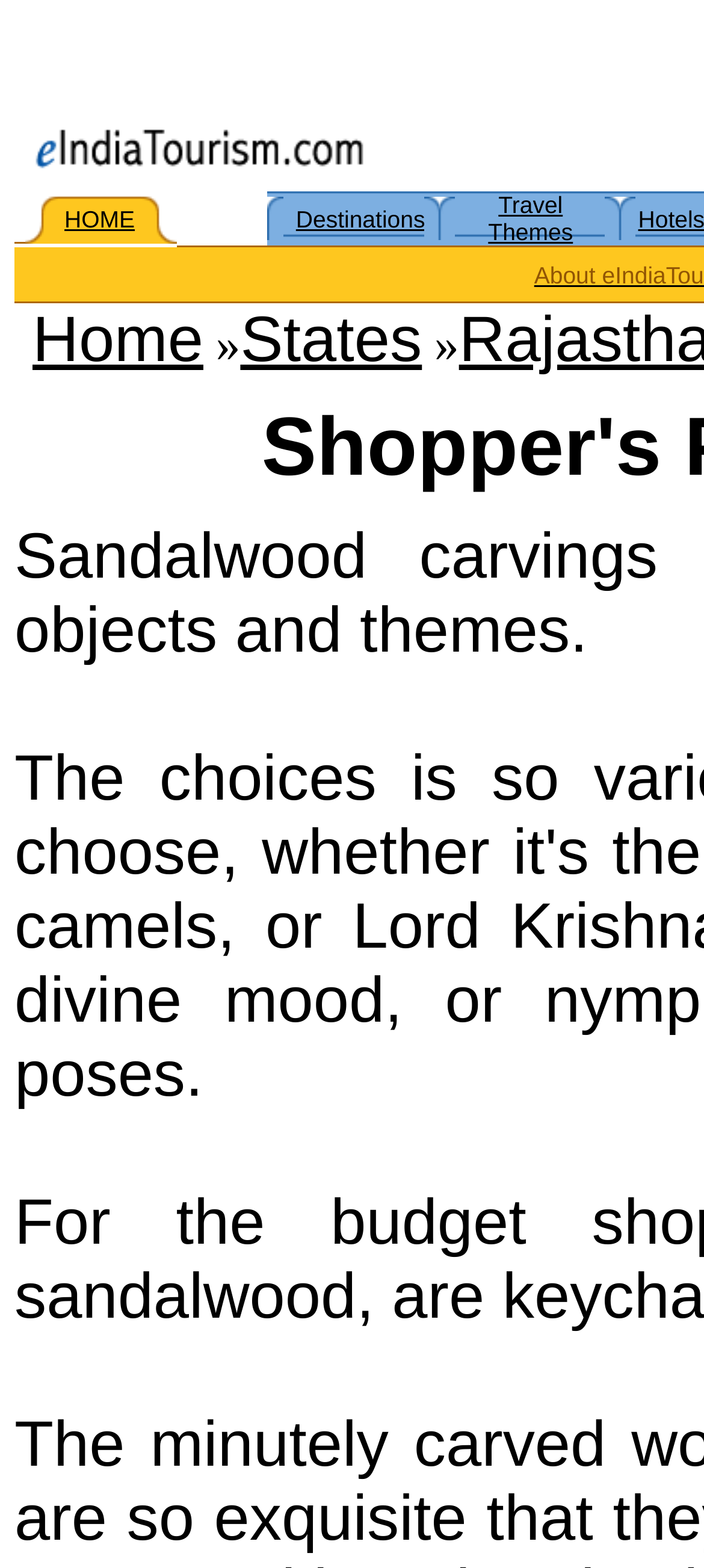What is the main heading displayed on the webpage? Please provide the text.

Shopper's Paradise : Woodcraft